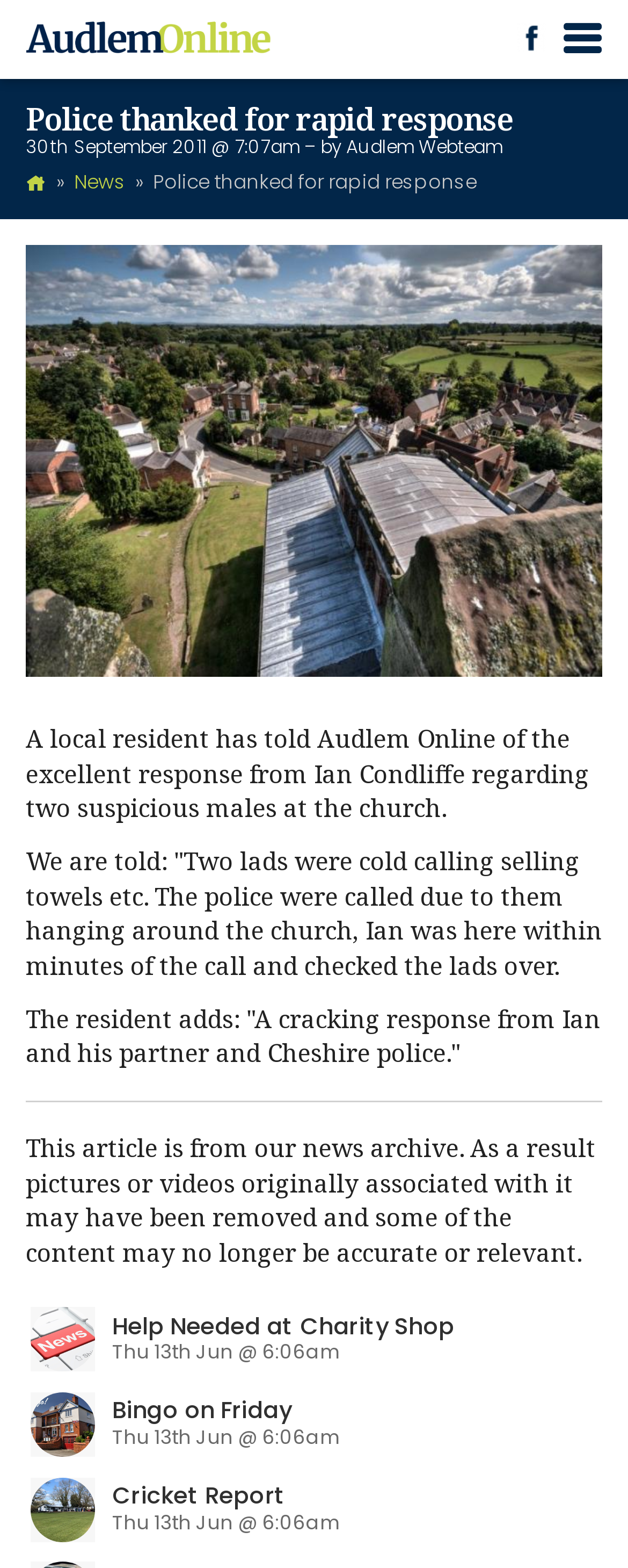Please mark the clickable region by giving the bounding box coordinates needed to complete this instruction: "View the 'Help Needed at Charity Shop' news".

[0.041, 0.827, 0.959, 0.881]